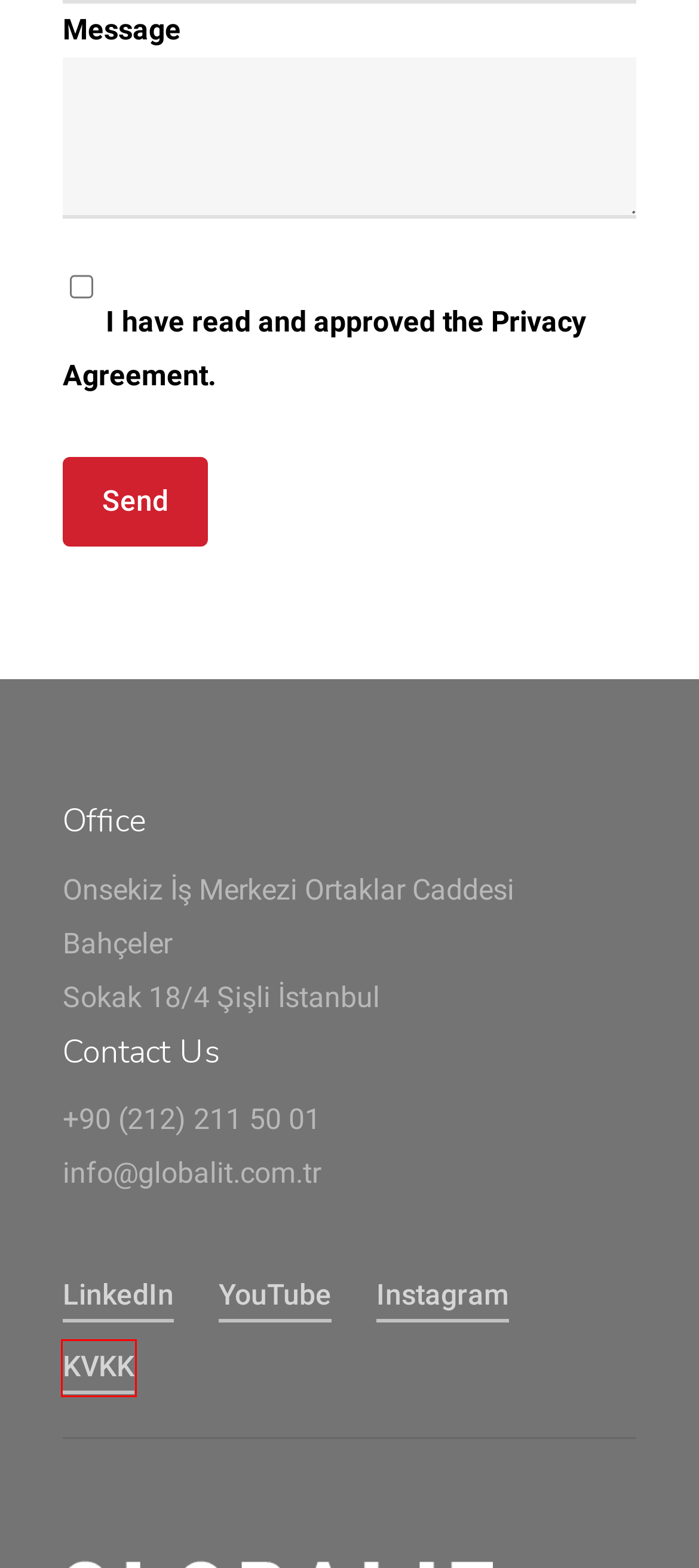Provided is a screenshot of a webpage with a red bounding box around an element. Select the most accurate webpage description for the page that appears after clicking the highlighted element. Here are the candidates:
A. Security Solutions - Global IT
B. KVKK Compliant Data Security and Consultancy Services
C. Global IT - Products
D. Global IT collaboration success with Carglass | Global IT
E. Global Consumer Insights Pulse Survey June 2023 | PwC
F. Application Modernization | Global IT
G. Google Cloud Platform | Global IT
H. Google Workspace için Gemini | İşletmeler için Üretken Yapay Zeka Asistanı

B